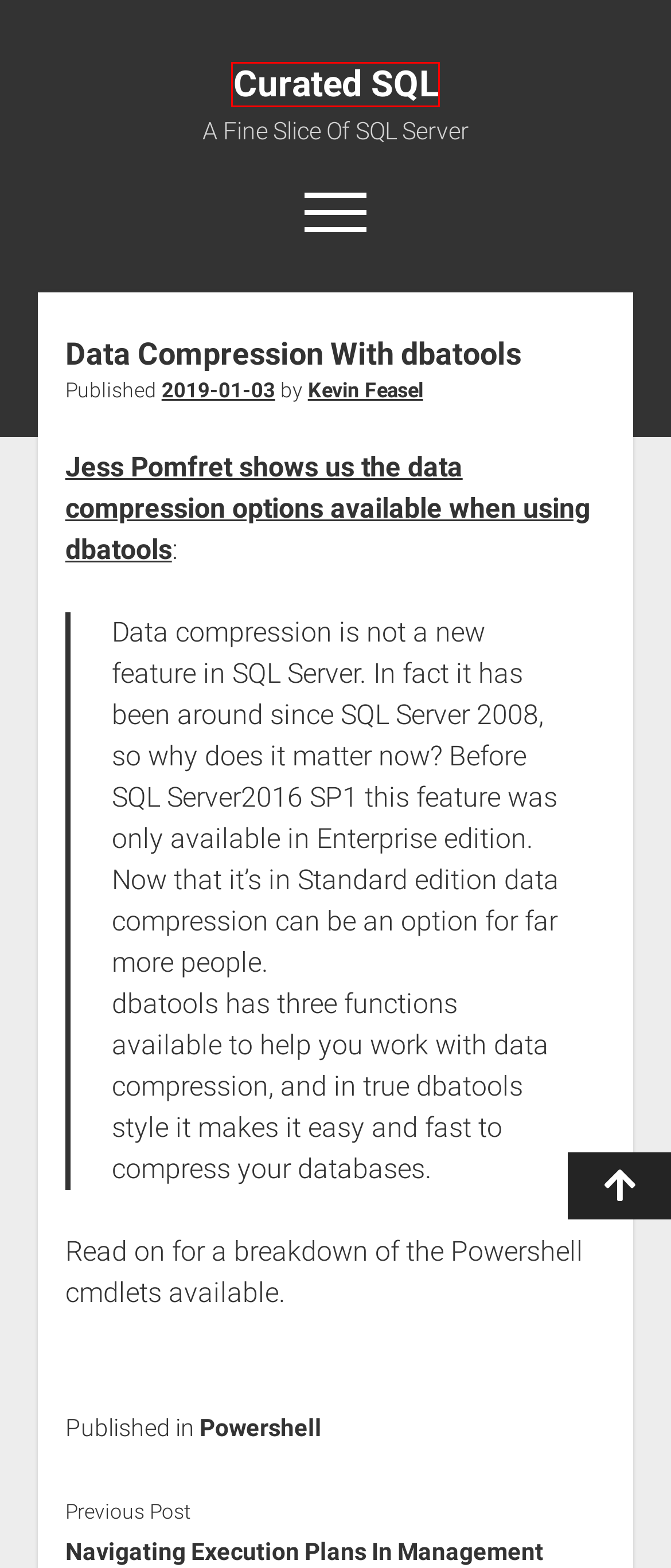With the provided webpage screenshot containing a red bounding box around a UI element, determine which description best matches the new webpage that appears after clicking the selected element. The choices are:
A. Curated SQL – A Fine Slice Of SQL Server
B. 2019-01-28 – Curated SQL
C. January 2019 – Curated SQL
D. 2019-01-18 – Curated SQL
E. About – Curated SQL
F. 2019-01-30 – Curated SQL
G. 2019-01-29 – Curated SQL
H. Powershell – Curated SQL

A